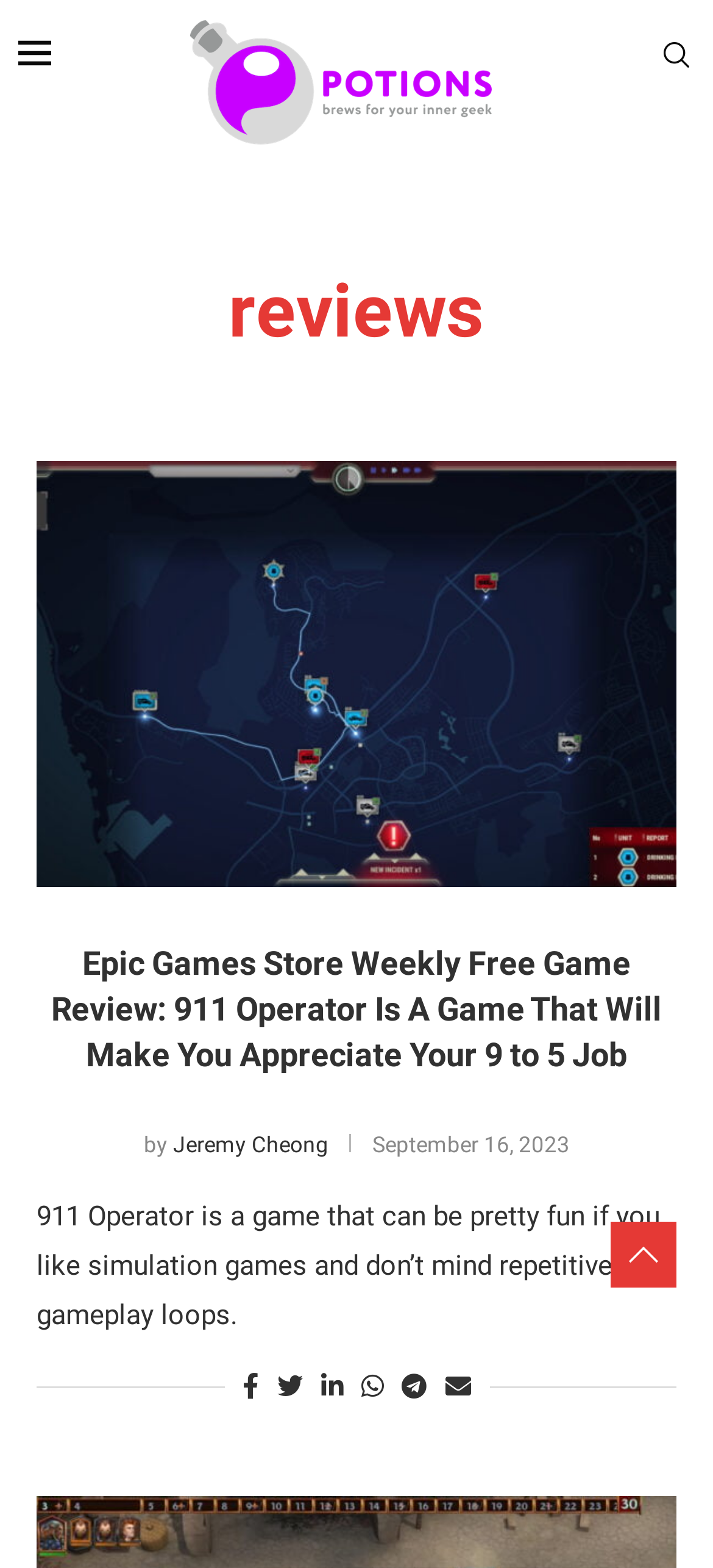When was the article published?
We need a detailed and exhaustive answer to the question. Please elaborate.

The publication date of the article can be inferred from the time element 'September 16, 2023' below the heading of the article, which suggests that the article was published on September 16, 2023.